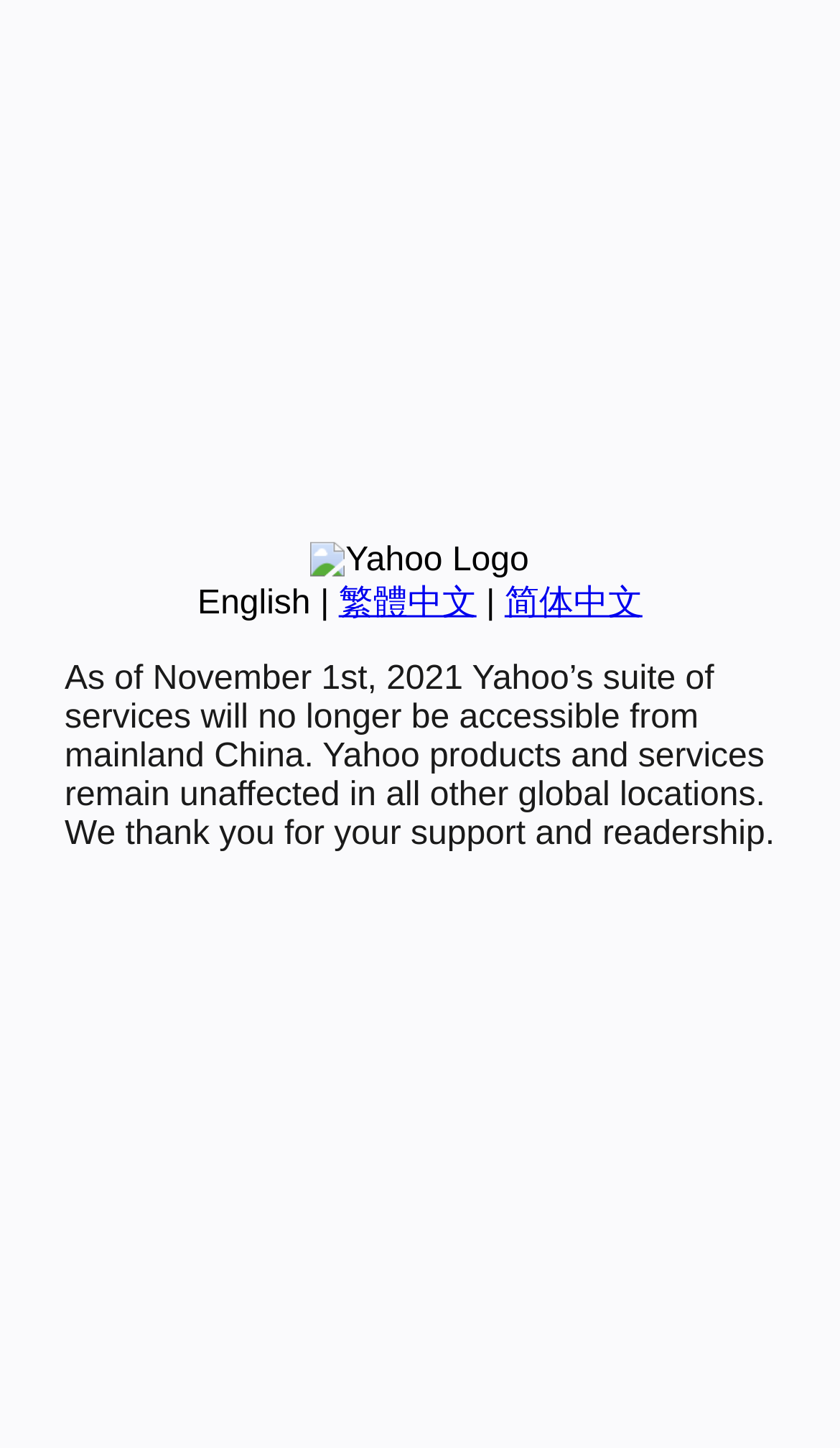Determine the bounding box coordinates for the UI element with the following description: "简体中文". The coordinates should be four float numbers between 0 and 1, represented as [left, top, right, bottom].

[0.601, 0.404, 0.765, 0.429]